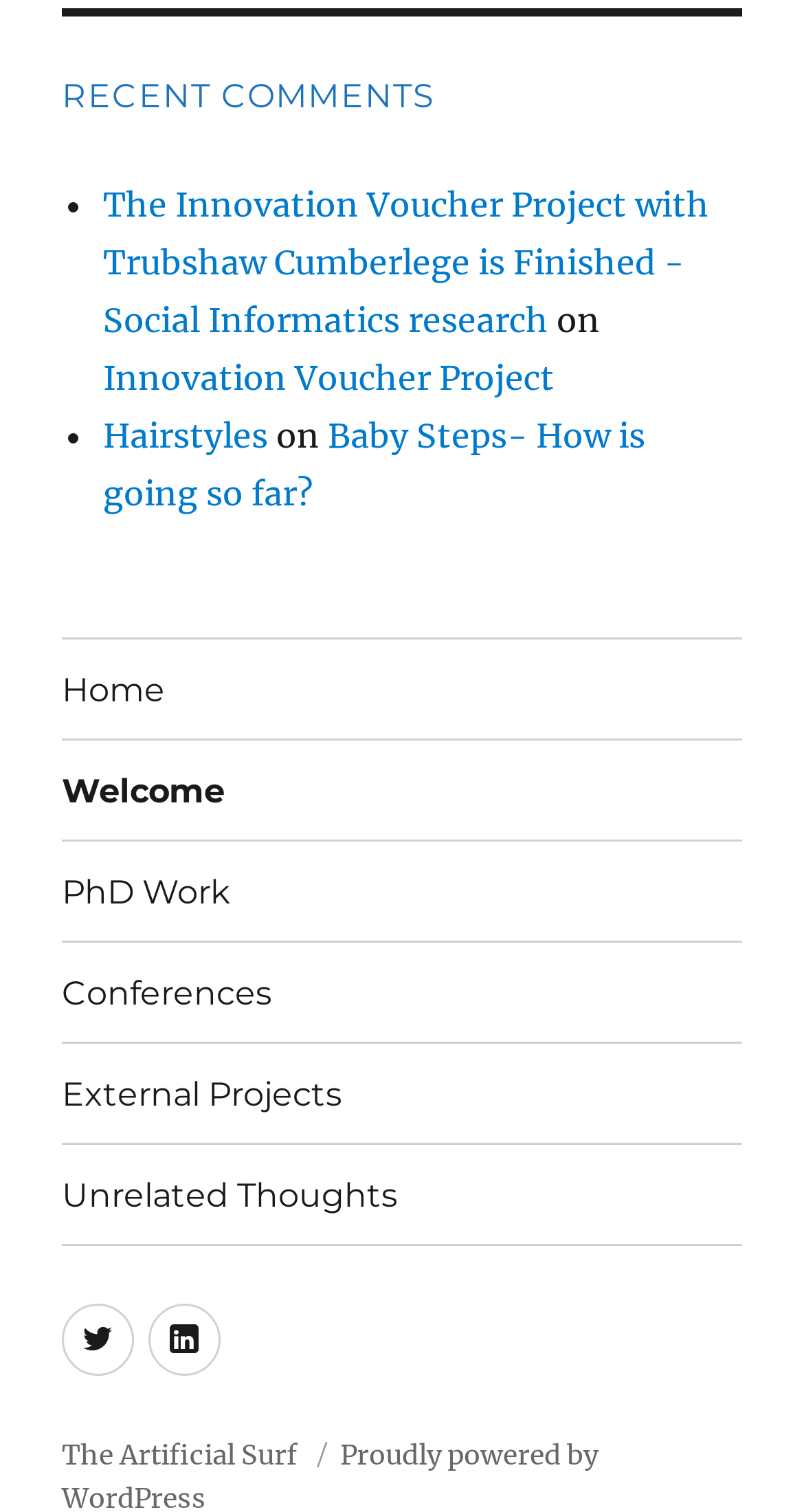What is the text of the link at the bottom of the page?
Please give a well-detailed answer to the question.

I looked at the link at the bottom of the page, which has the text 'The Artificial Surf'.